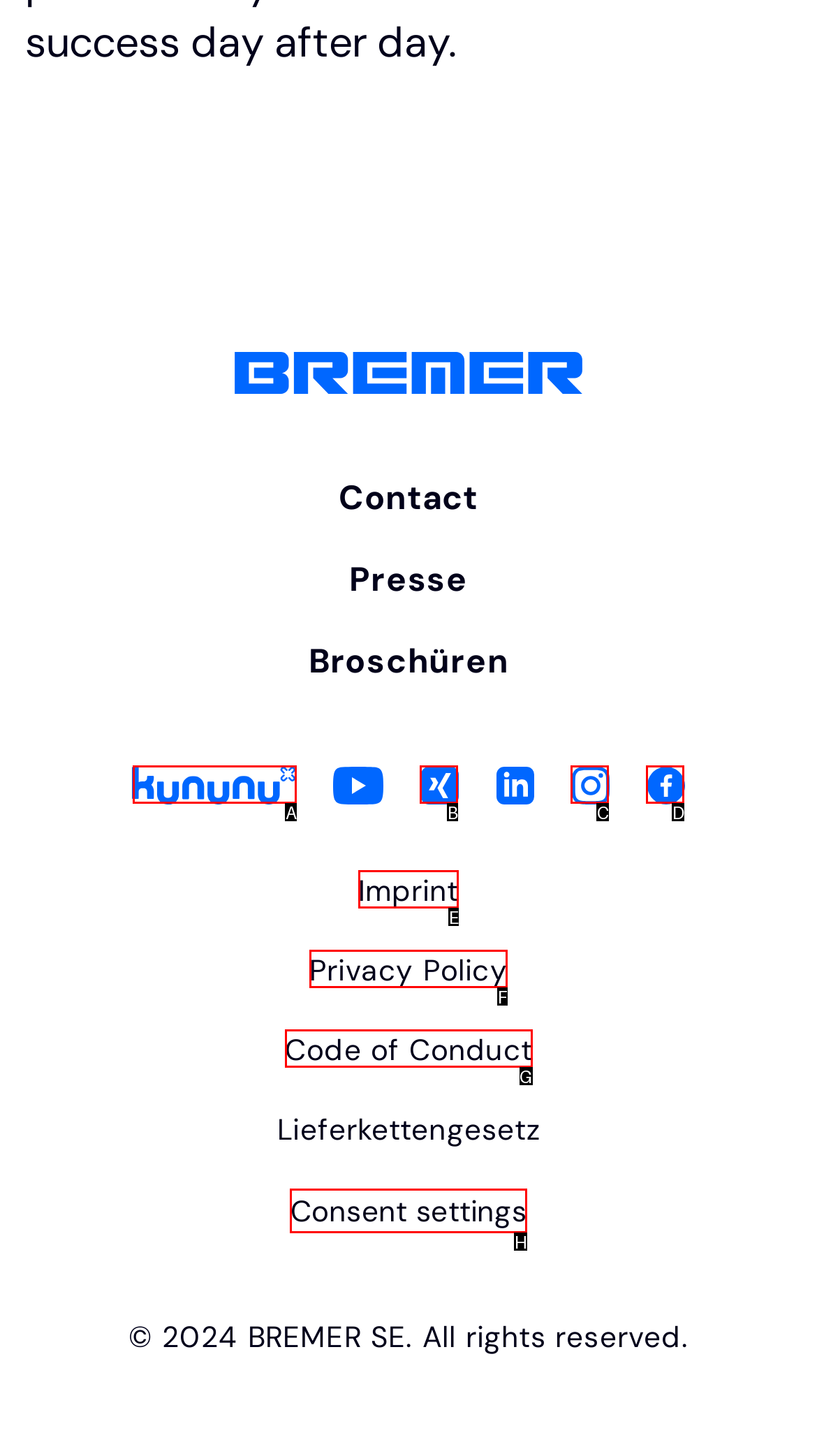Select the correct HTML element to complete the following task: Open Kununu link
Provide the letter of the choice directly from the given options.

A